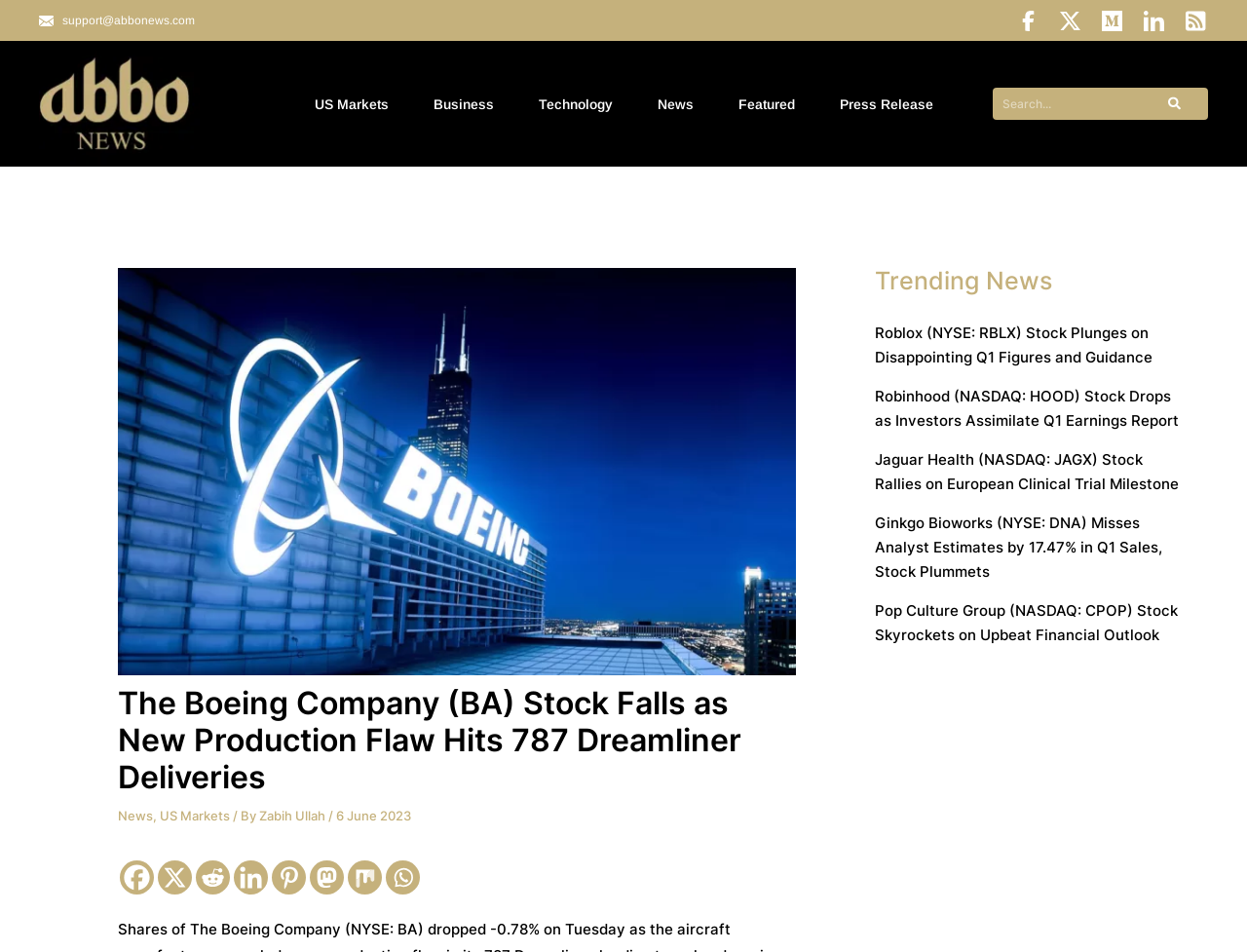Locate the bounding box of the UI element defined by this description: "US Markets". The coordinates should be given as four float numbers between 0 and 1, formatted as [left, top, right, bottom].

[0.252, 0.102, 0.311, 0.116]